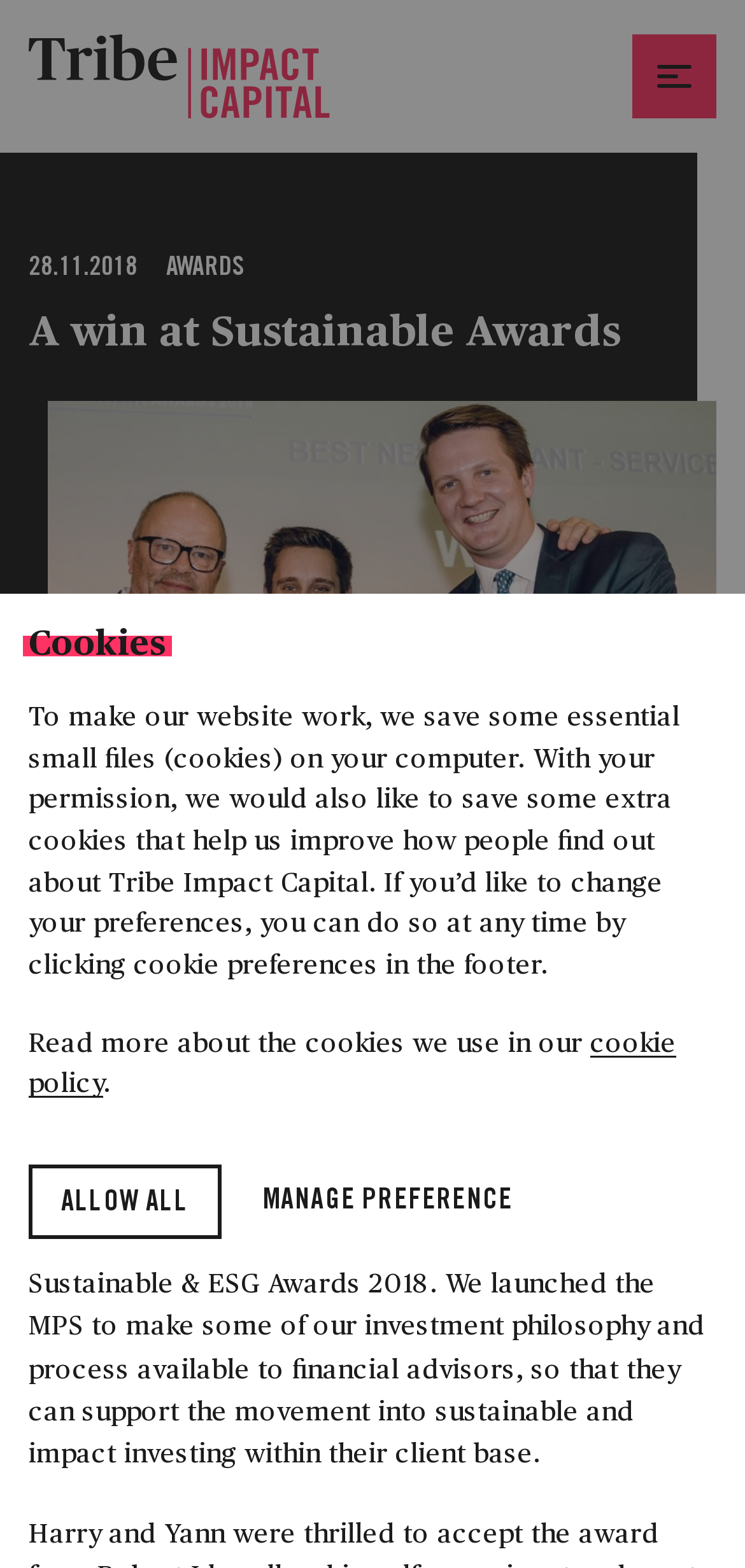Identify the bounding box coordinates of the section that should be clicked to achieve the task described: "submit a story".

None